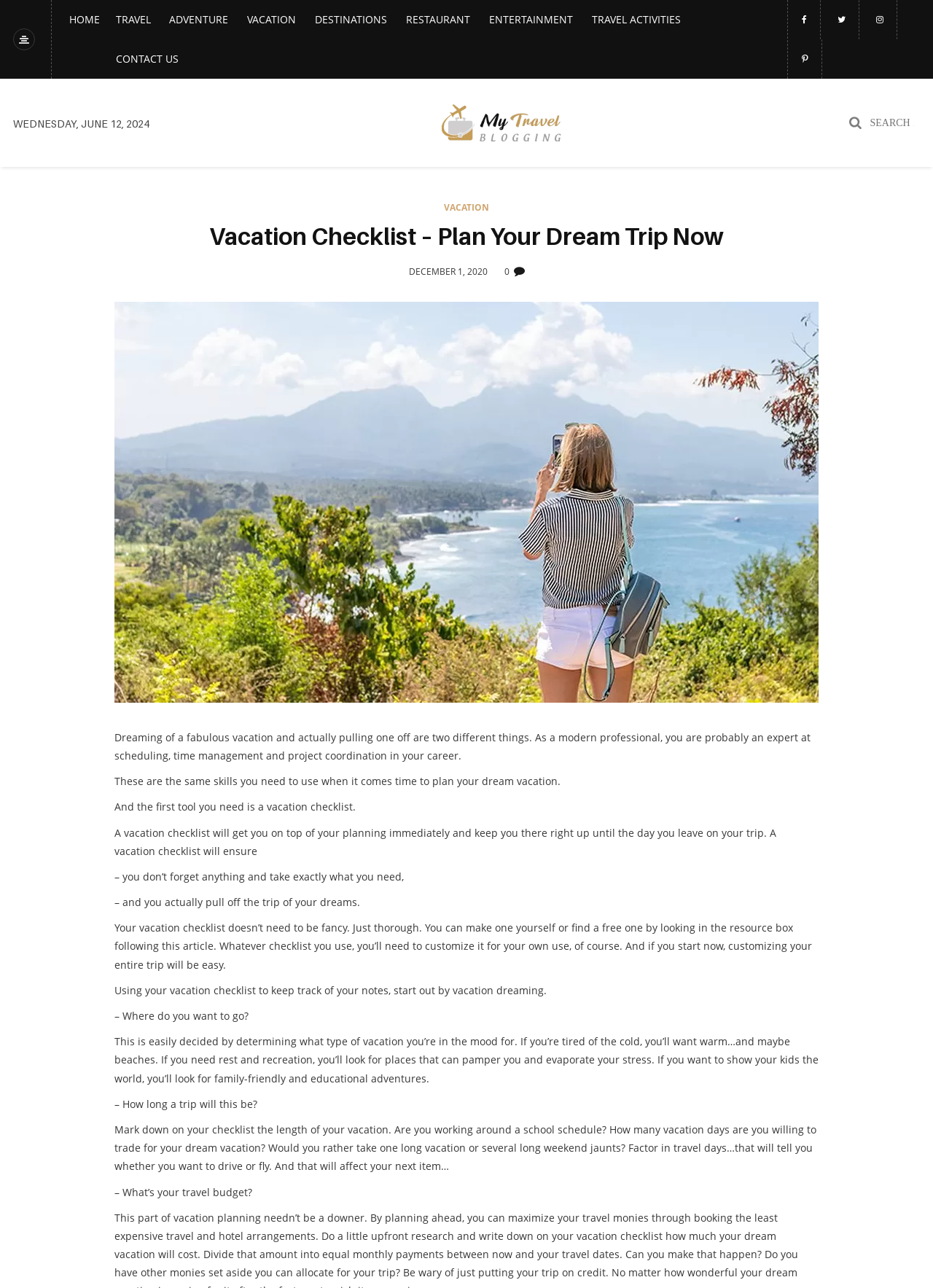Give a short answer using one word or phrase for the question:
How many links are in the top navigation bar?

8